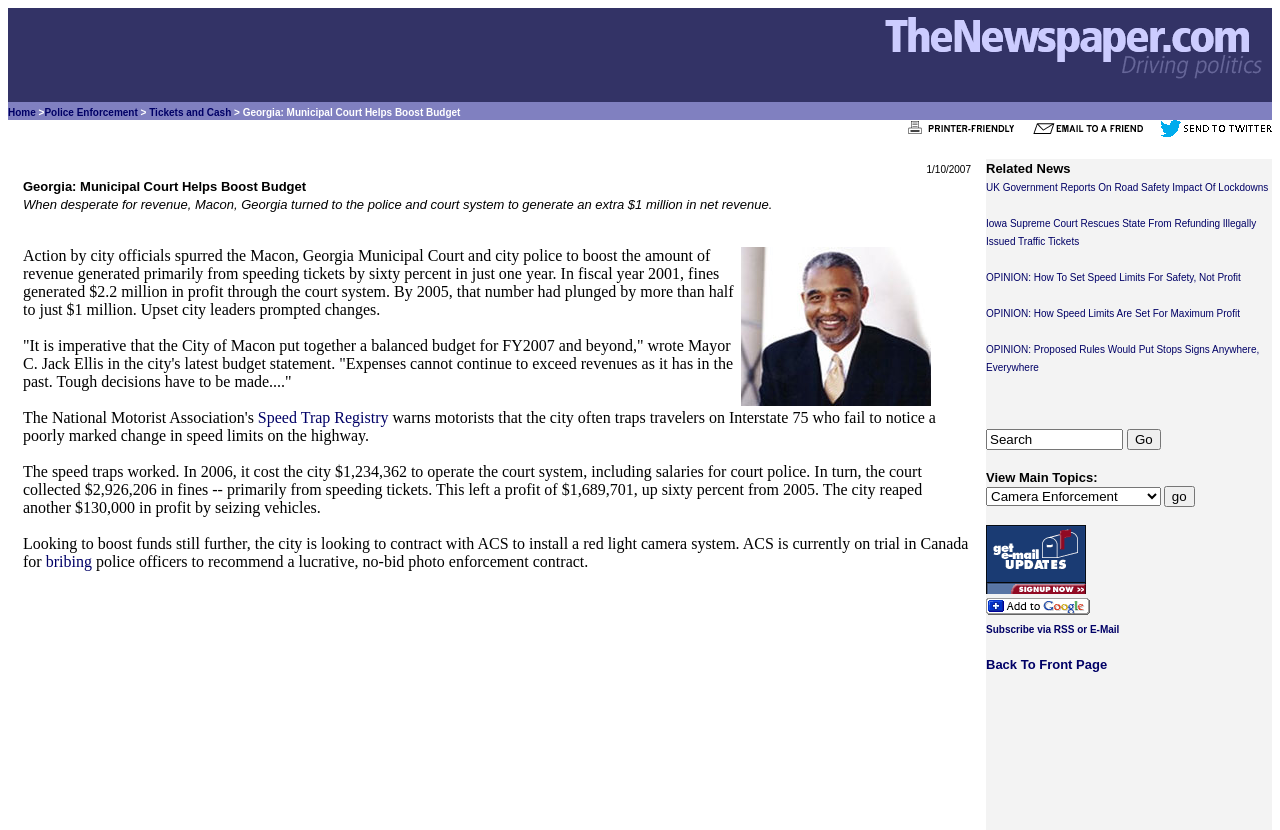Respond concisely with one word or phrase to the following query:
What is the date of the article?

1/10/2007